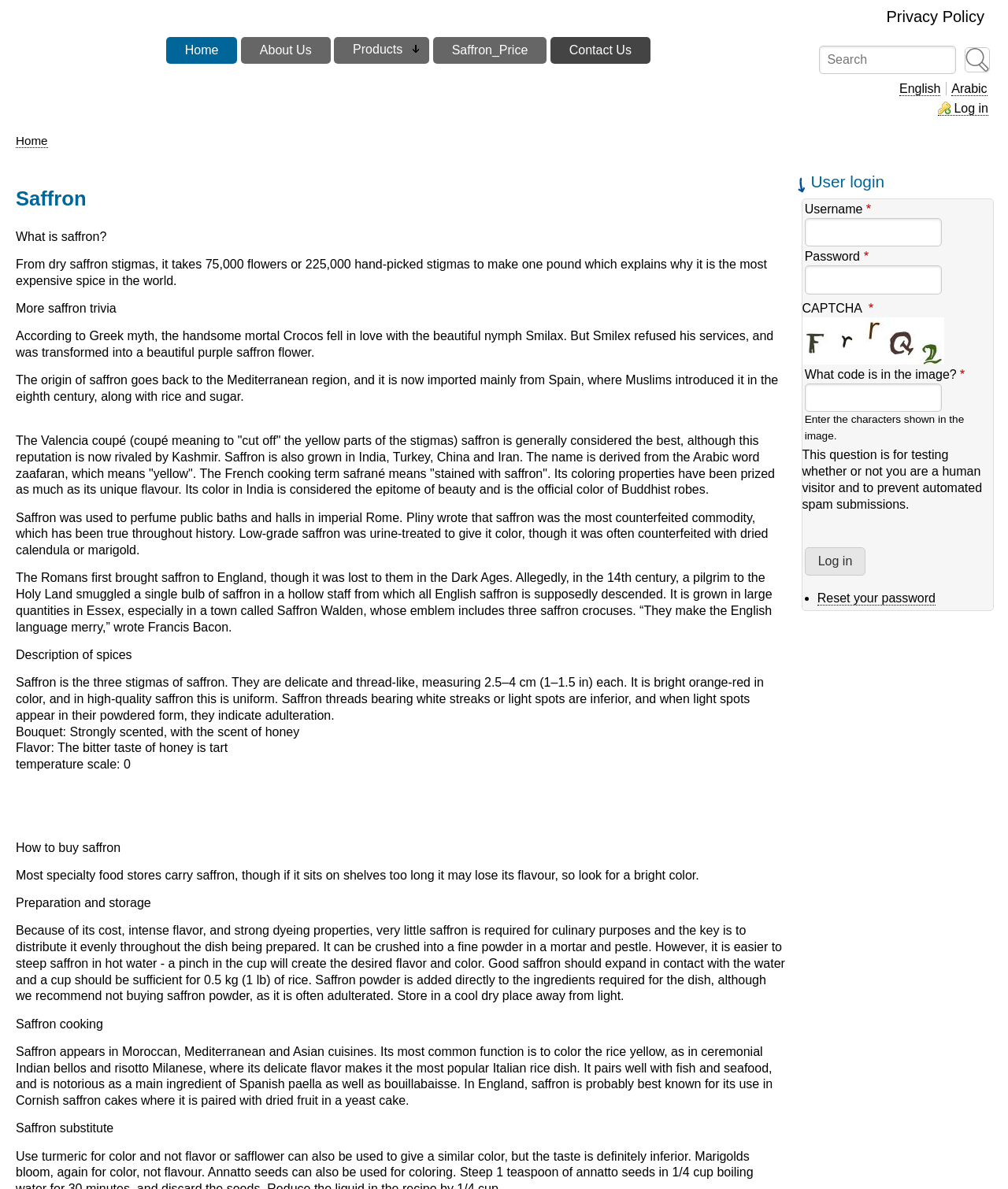What is the most expensive spice in the world?
Use the information from the screenshot to give a comprehensive response to the question.

Based on the webpage content, it is mentioned that 'it takes 75,000 flowers or 225,000 hand-picked stigmas to make one pound which explains why it is the most expensive spice in the world.' This statement indicates that saffron is the most expensive spice in the world.